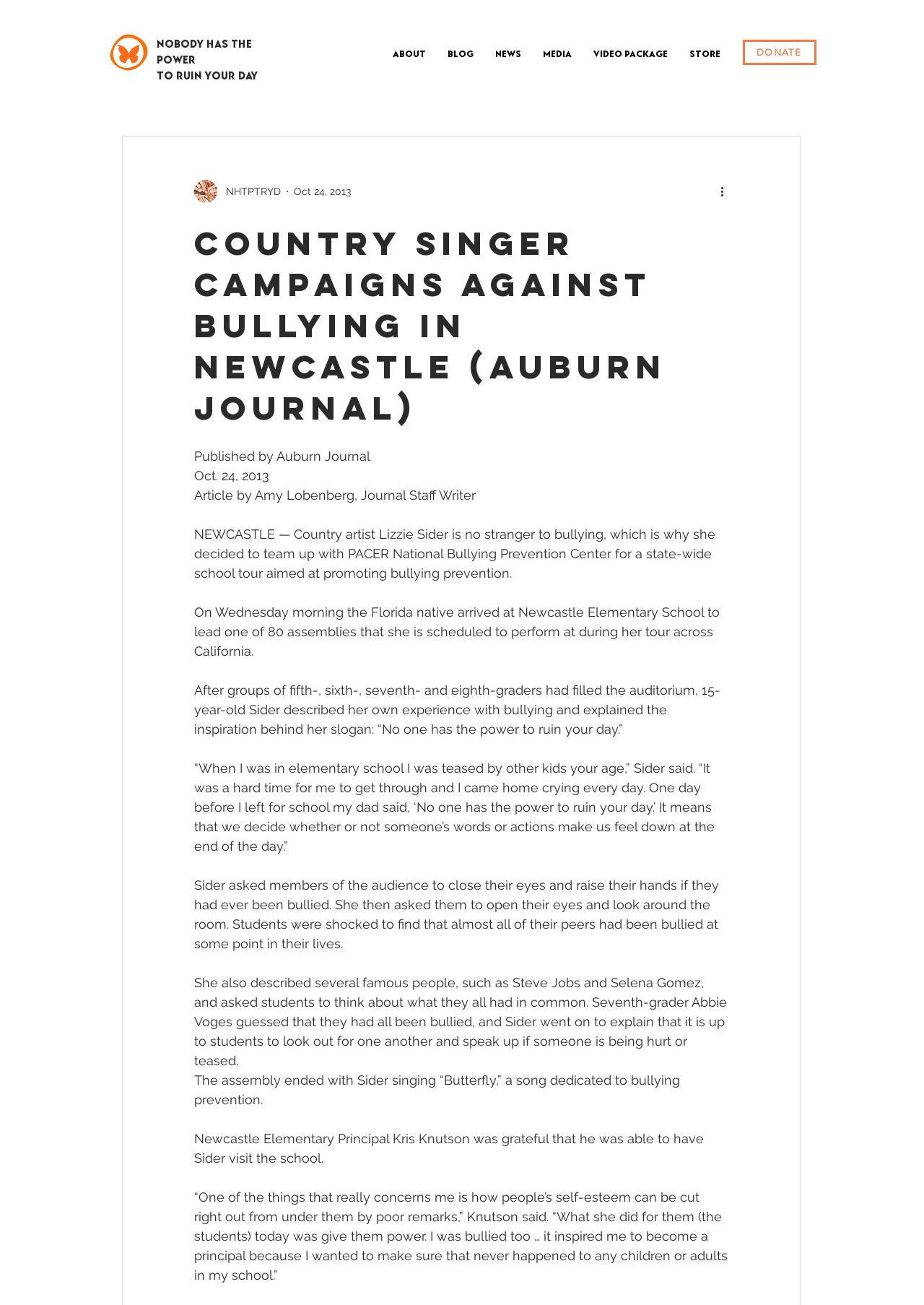Create a detailed narrative describing the layout and content of the webpage.

This webpage is about an article published by Auburn Journal on October 24, 2013, written by Amy Lobenberg, a Journal Staff Writer. The article is about country singer Lizzie Sider's campaign against bullying in Newcastle. 

At the top left corner, there is a logo image of NHTPTRYD. Below it, there is a navigation menu with links to "About", "Blog", "News", "Media", "Video Package", and "Store". 

On the top right side, there is a link with the text "NOBODY HAS THE POWER" and another link below it with the text "TO RUIN YOUR DAY". 

Below these links, there is a heading that reads "Country Singer Campaigns Against Bullying in Newcastle (Auburn Journal)". Underneath the heading, there is a section with the publication information, including the publisher, date, and author. 

The main content of the article is divided into several paragraphs, describing Lizzie Sider's experience with bullying, her inspiration behind her slogan, and her assembly at Newcastle Elementary School. The article also quotes Sider and the school's principal, Kris Knutson, on the importance of bullying prevention. 

On the right side of the page, there is a "DONATE" link with an image of the writer and some text describing the organization. There is also a button with the text "More actions" and an image.